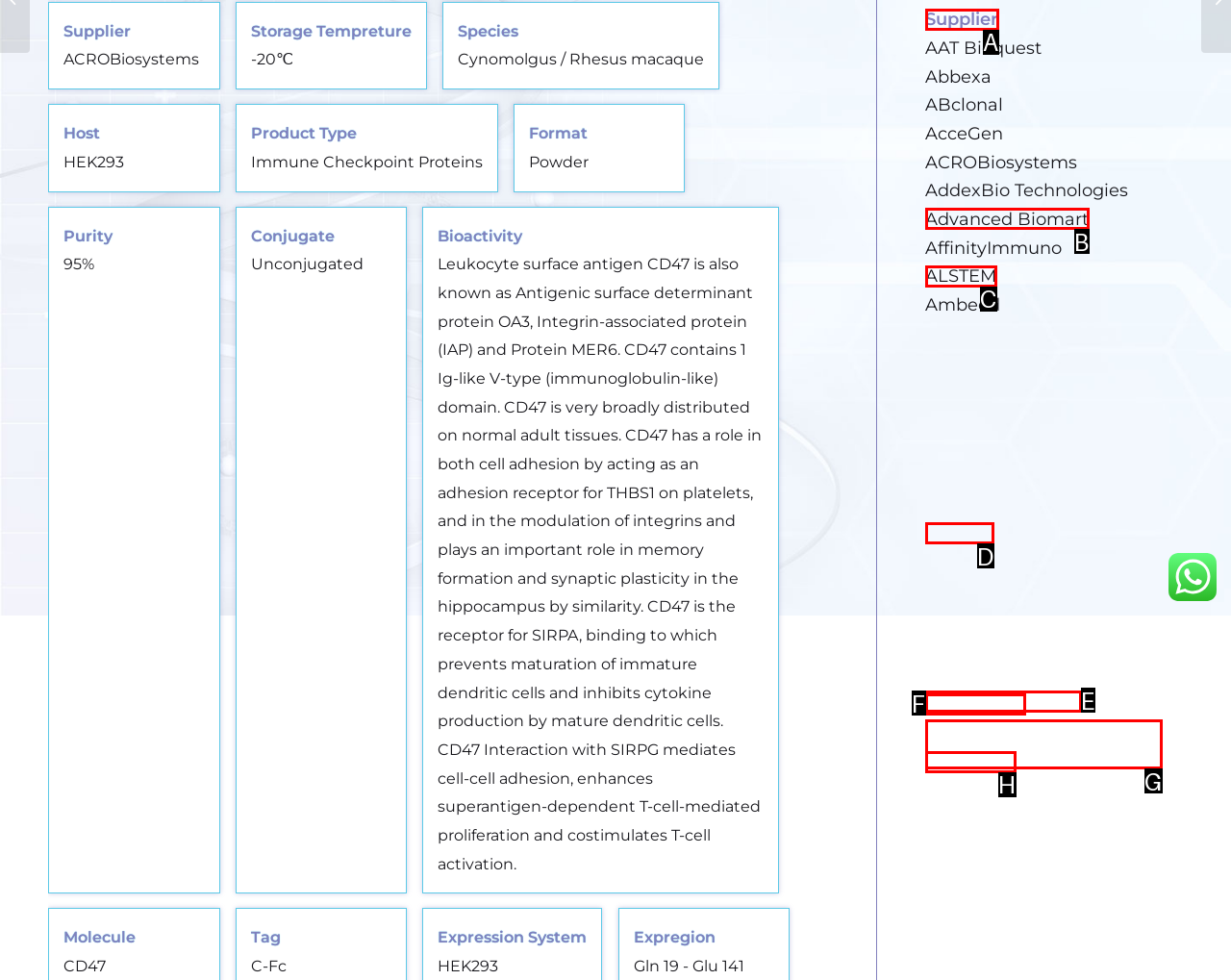Tell me which one HTML element best matches the description: Supplier
Answer with the option's letter from the given choices directly.

A